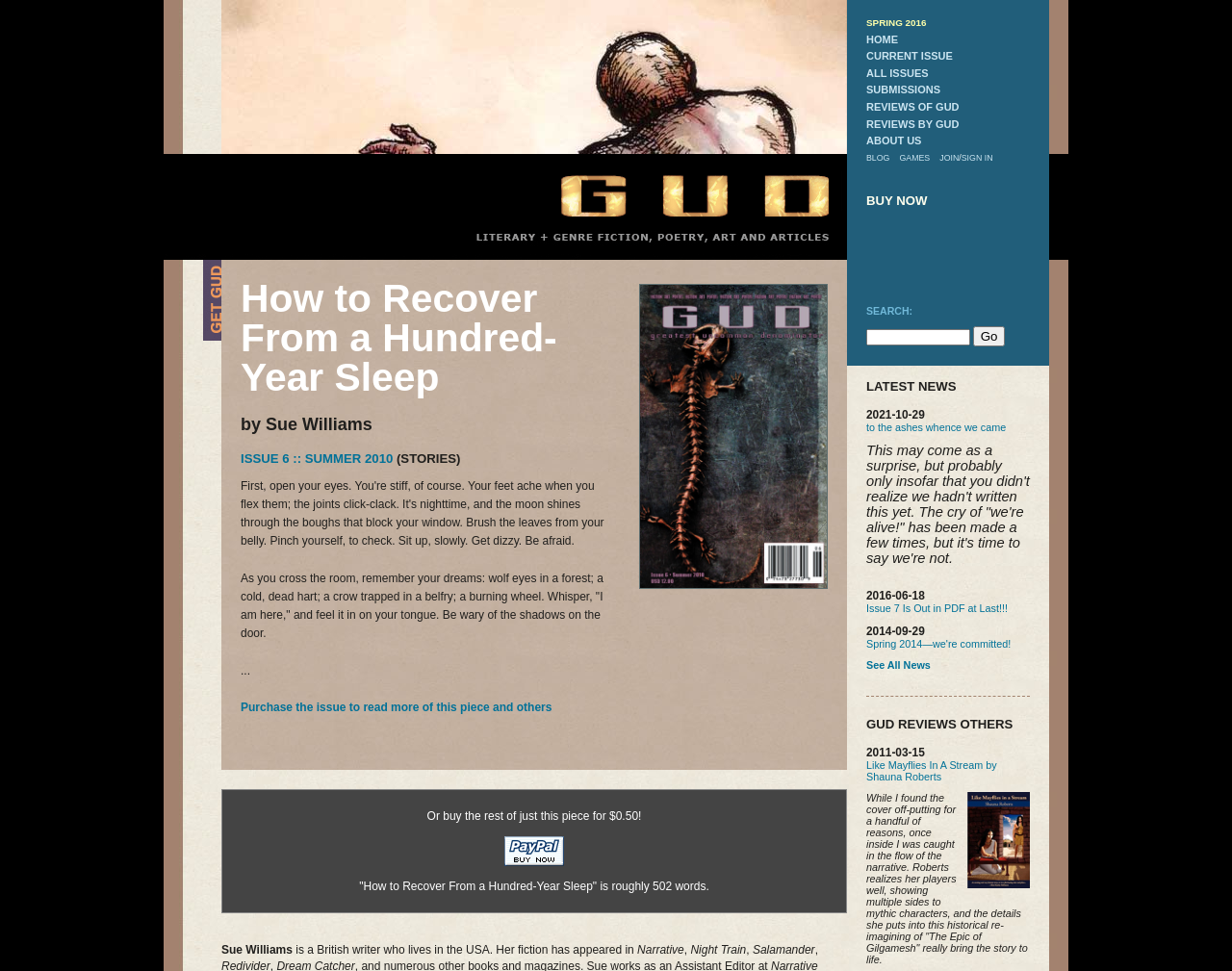What is the main title displayed on this webpage?

Greatest Uncommon Denominator Magazine